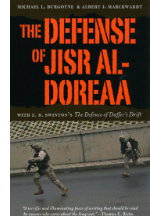What is depicted below the title?
Provide a concise answer using a single word or phrase based on the image.

Two soldiers in action